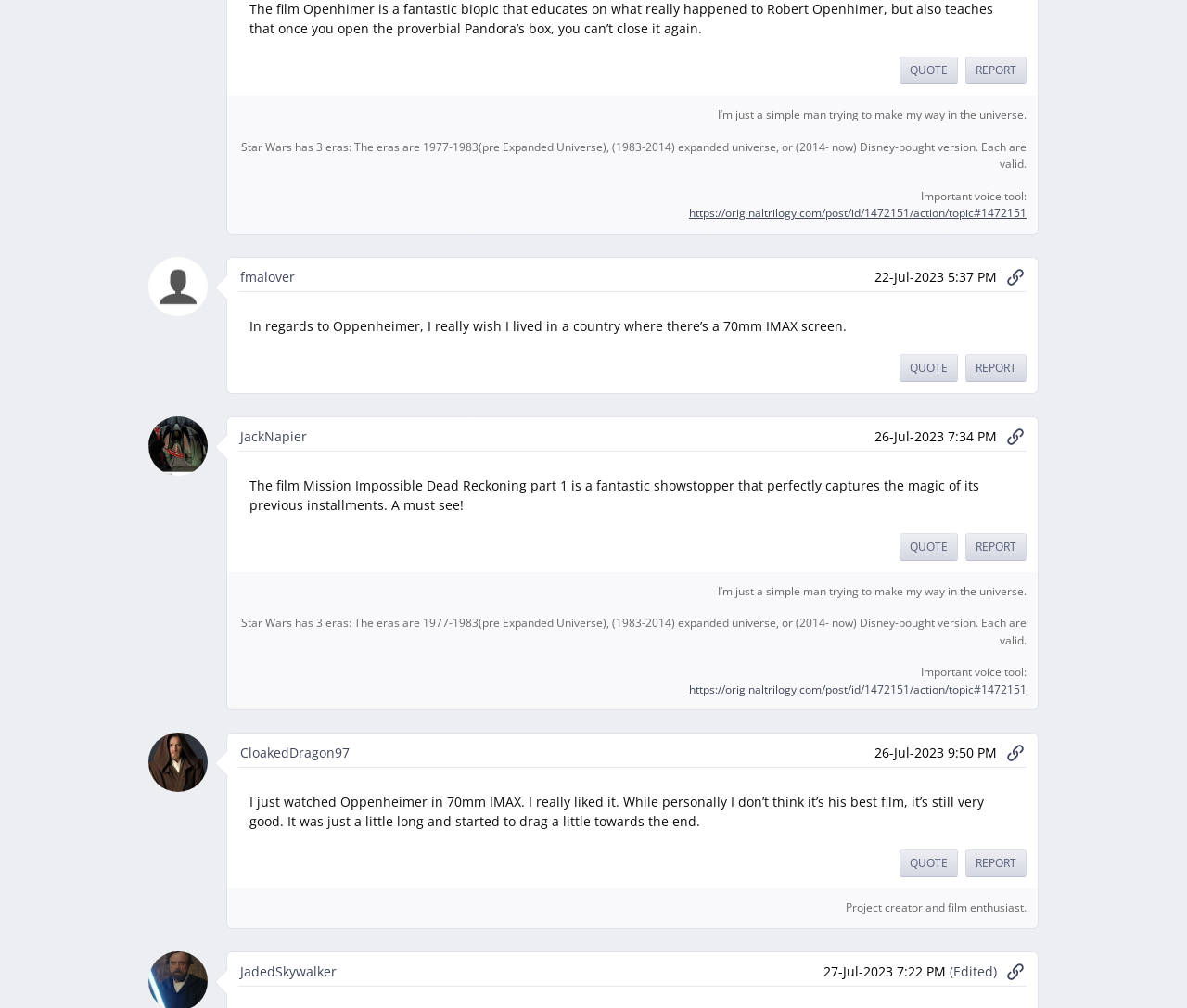Identify the bounding box coordinates of the clickable region required to complete the instruction: "Click the 'QUOTE' link". The coordinates should be given as four float numbers within the range of 0 and 1, i.e., [left, top, right, bottom].

[0.758, 0.057, 0.807, 0.084]